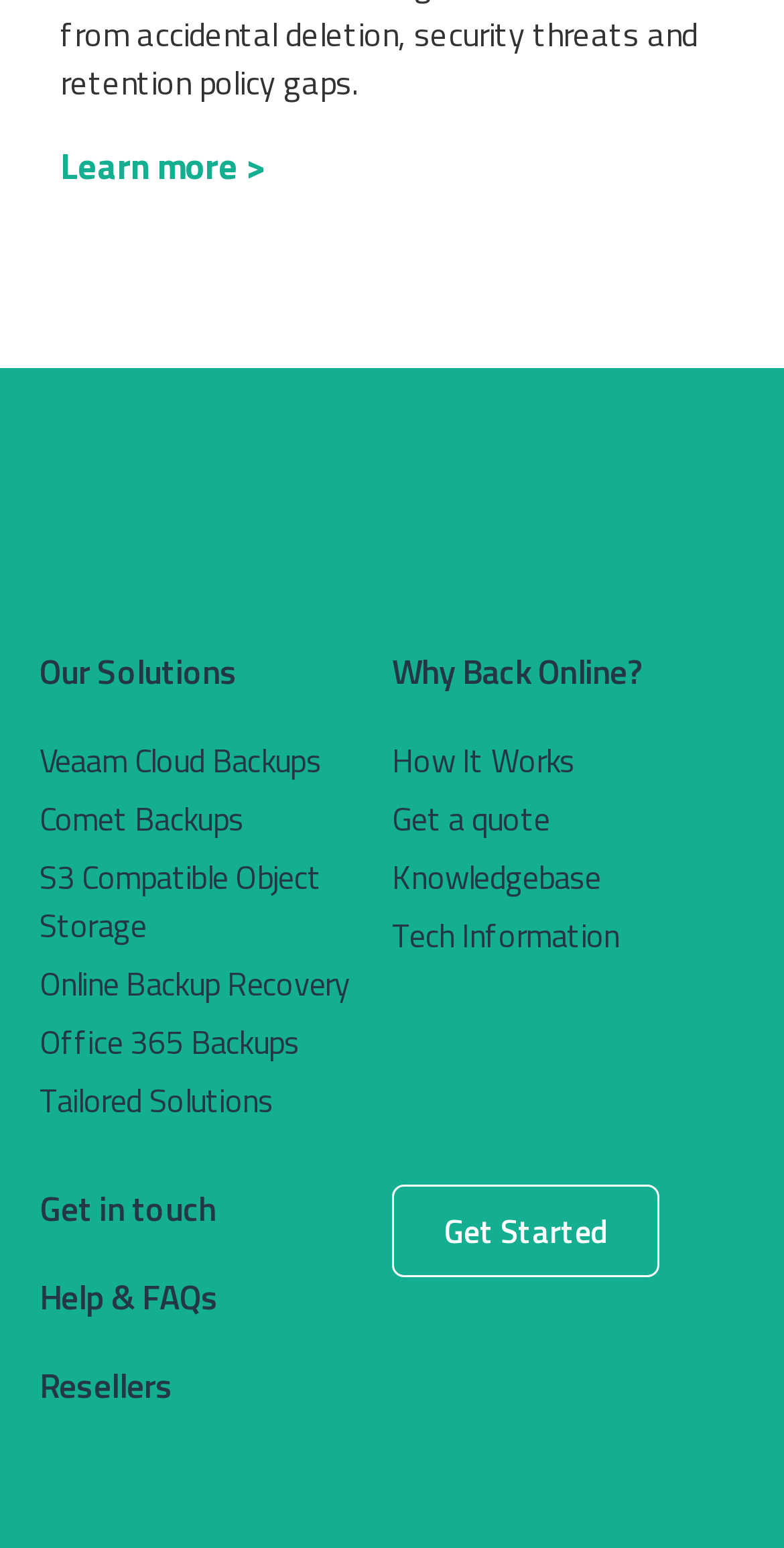Please determine the bounding box coordinates for the element that should be clicked to follow these instructions: "Get started with online backups".

[0.5, 0.765, 0.95, 0.825]